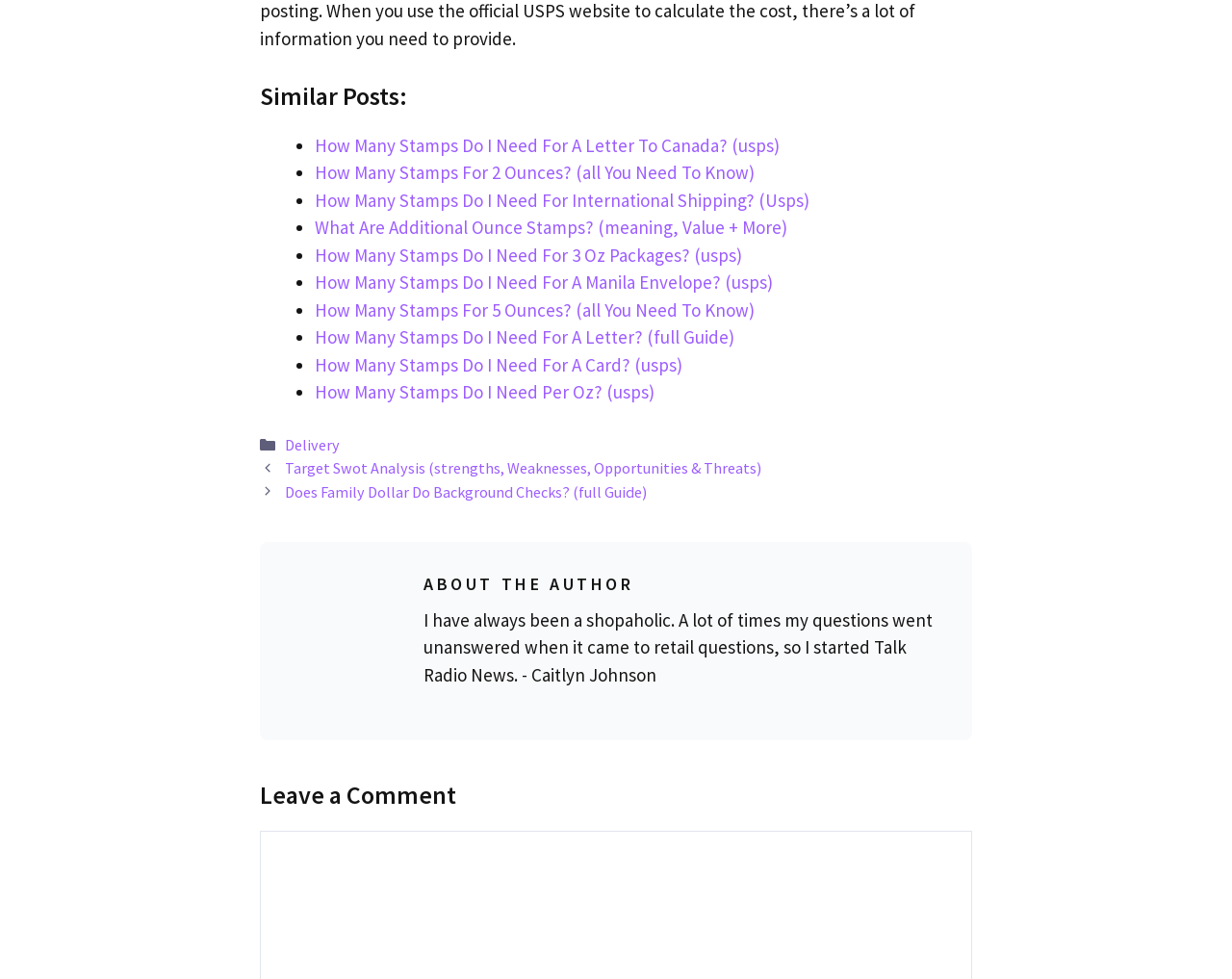What is the purpose of the 'Previous' and 'Next' buttons?
Could you answer the question with a detailed and thorough explanation?

The 'Previous' and 'Next' buttons are part of the post navigation section, which allows users to navigate to previous or next posts, as indicated by the links 'Target Swot Analysis' and 'Does Family Dollar Do Background Checks?' respectively.